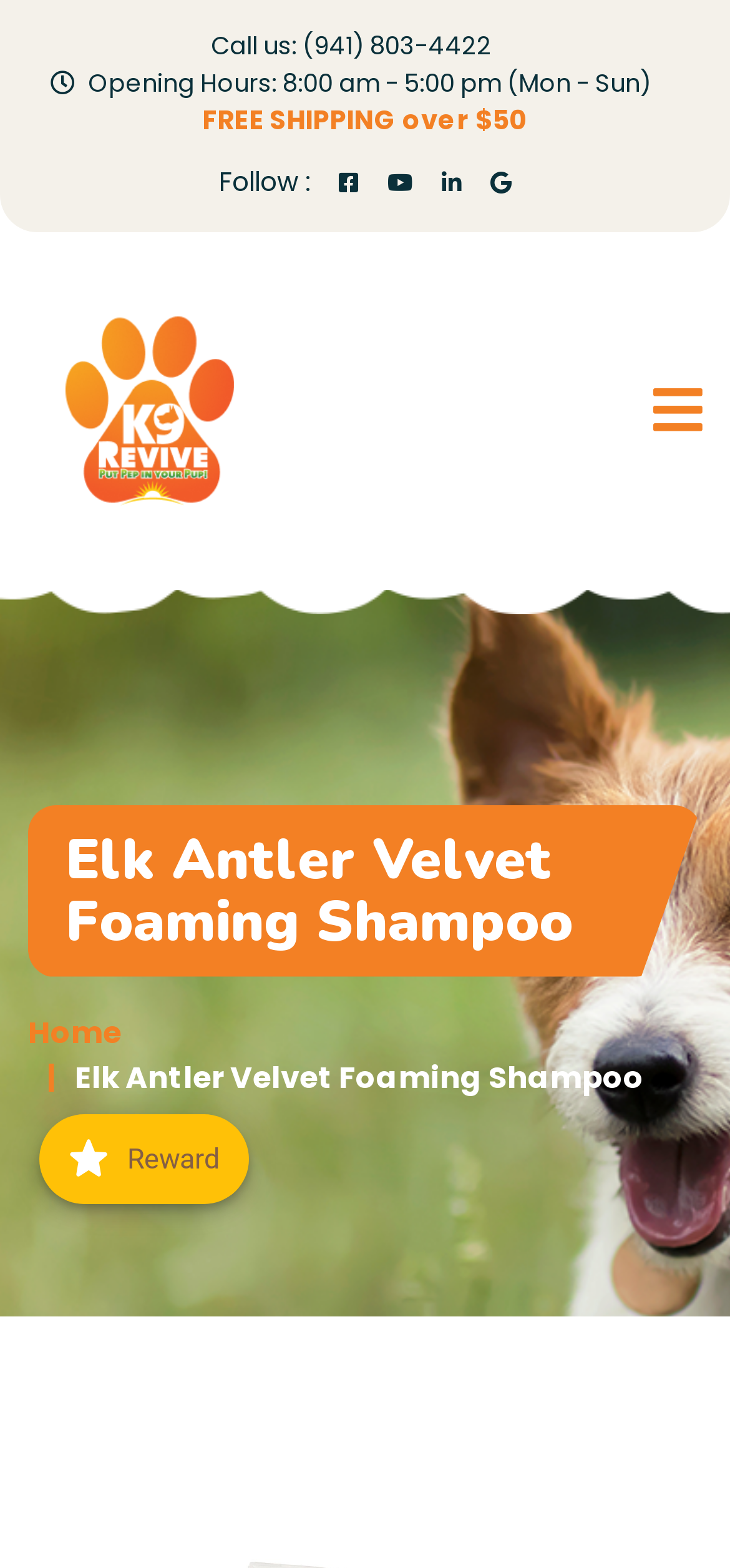Describe the webpage meticulously, covering all significant aspects.

The webpage is for K9 Revive, a pet-related business. At the top, there is a section with the business's contact information, including a phone number and opening hours. Next to this section, there is a promotion announcing free shipping on orders over $50. 

Below the contact information, there are social media links, represented by icons, allowing users to follow the business. 

On the left side of the page, there is a navigation menu with a link to the home page and a breadcrumb trail showing the current page, "Elk Antler Velvet Foaming Shampoo". 

The main content of the page is dedicated to the product, Elk Antler Velvet Foaming Shampoo. There is a heading with the product name and a navigation breadcrumb below it. 

On the right side of the page, there is a button to open a Joy popup, accompanied by a small image and a text "Reward". 

A modal dialog is present on the page, which appears to be a marketing and promotions section. It has a close button at the top right corner, and inside, there is a form to subscribe to marketing offers and promotions. The form has a text box to enter an email address and a button to subscribe. There is also a text stating that users can unsubscribe at any time. 

At the bottom of the modal dialog, there are links to "Powered by Privy" and "privacy". The entire page has a canvas element that spans the full width and height of the page.